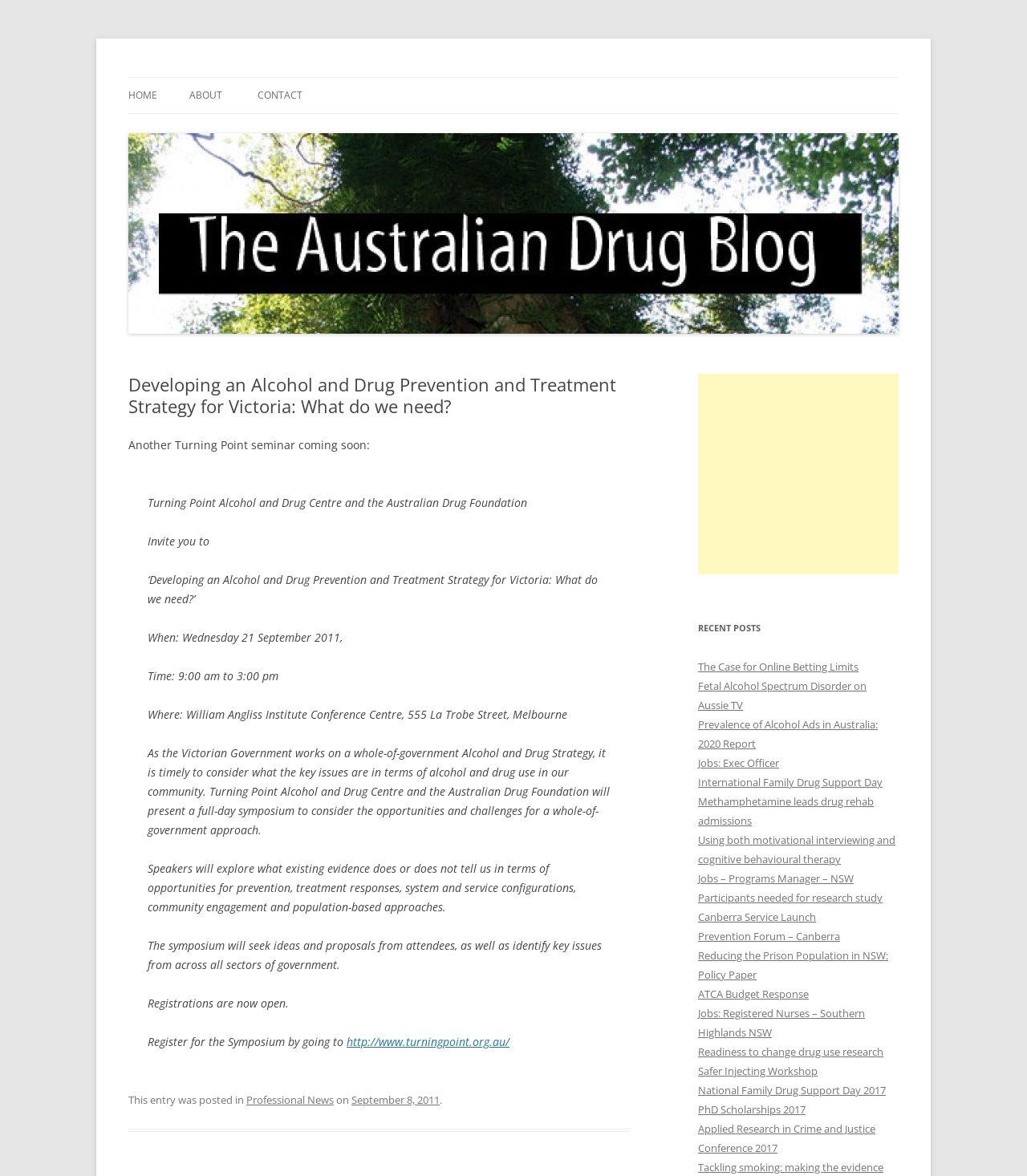Pinpoint the bounding box coordinates of the clickable element to carry out the following instruction: "Read the article 'Developing an Alcohol and Drug Prevention and Treatment Strategy for Victoria: What do we need?'."

[0.125, 0.318, 0.613, 0.354]